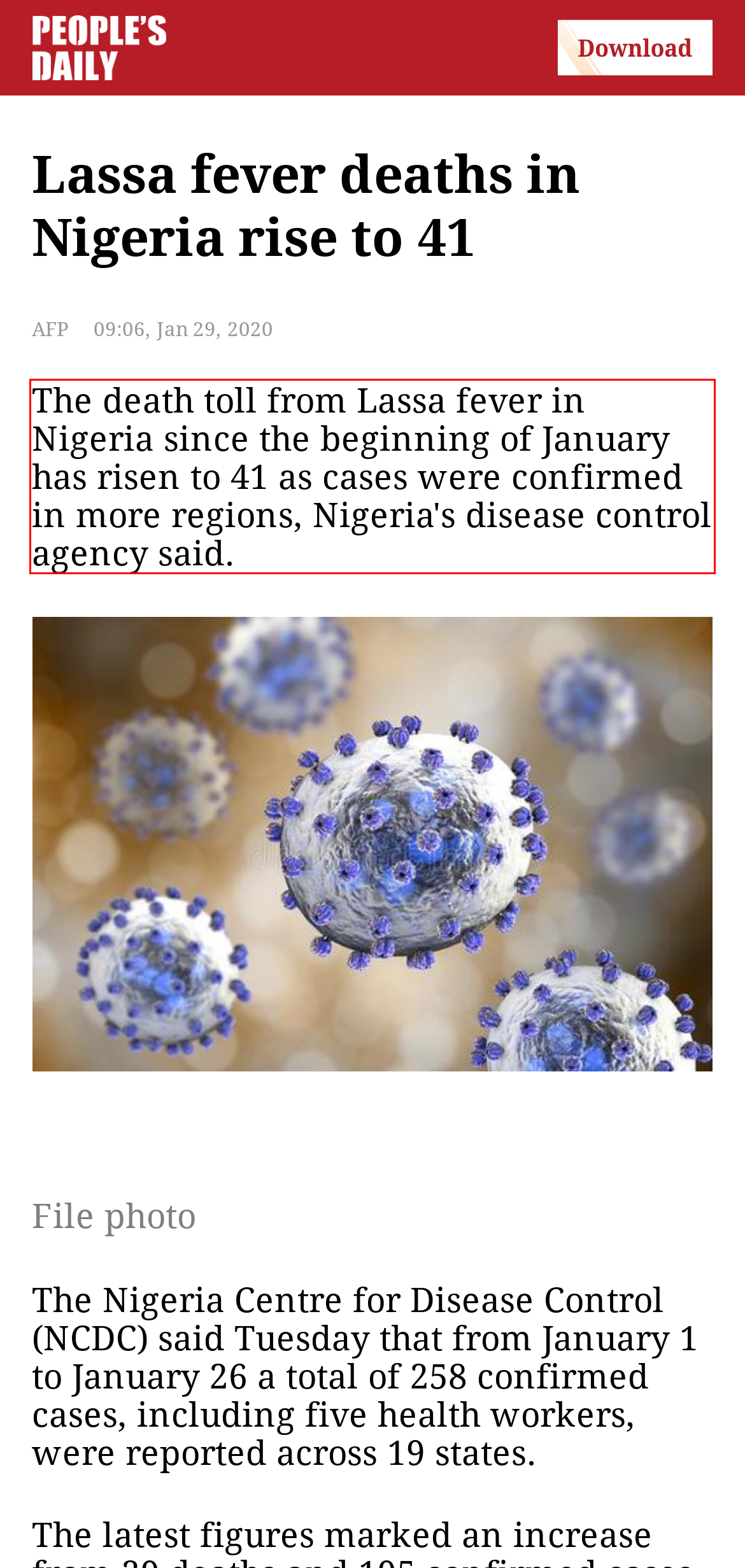The screenshot provided shows a webpage with a red bounding box. Apply OCR to the text within this red bounding box and provide the extracted content.

The death toll from Lassa fever in Nigeria since the beginning of January has risen to 41 as cases were confirmed in more regions, Nigeria's disease control agency said.